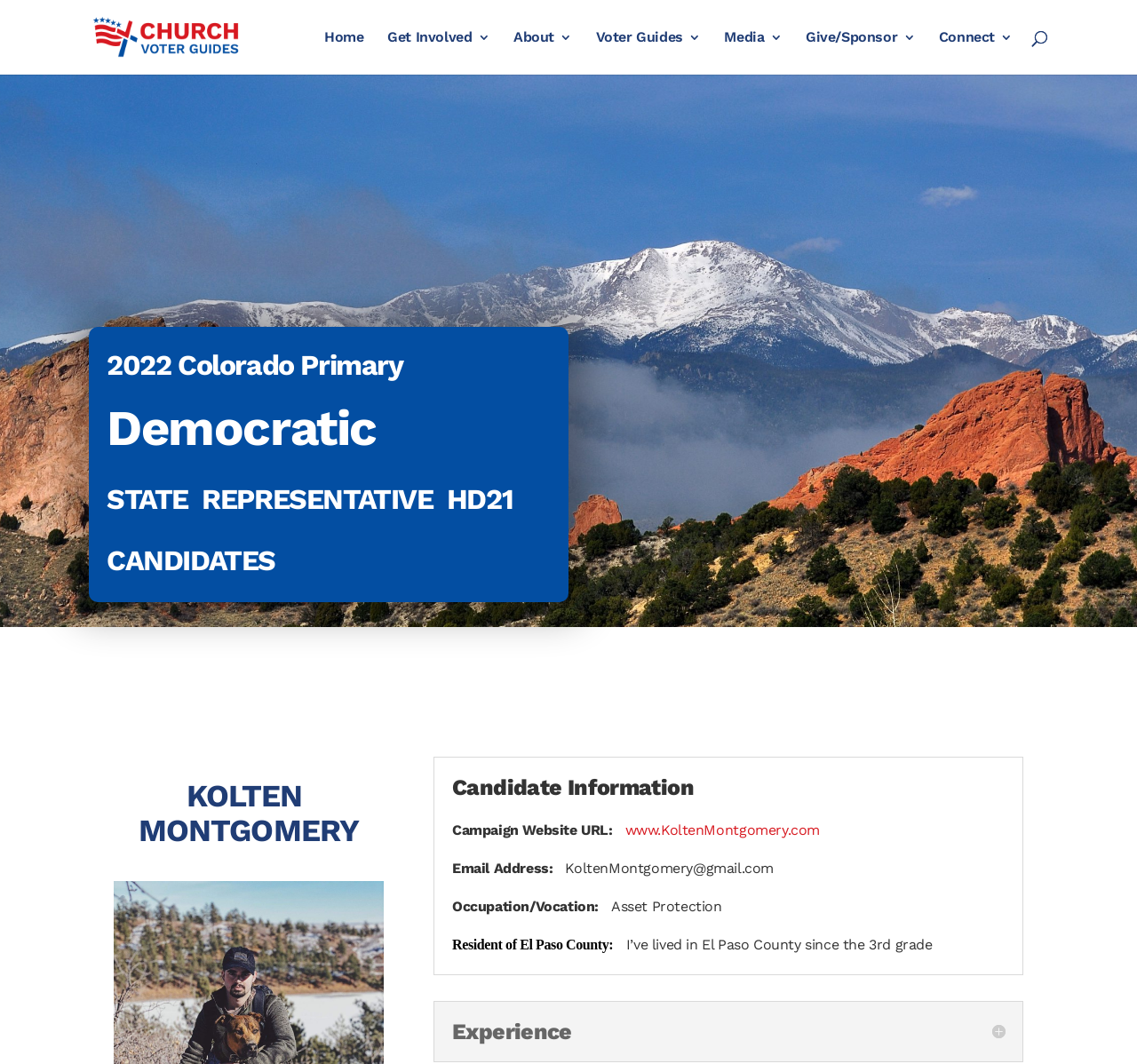Find the coordinates for the bounding box of the element with this description: "Partner with us".

None